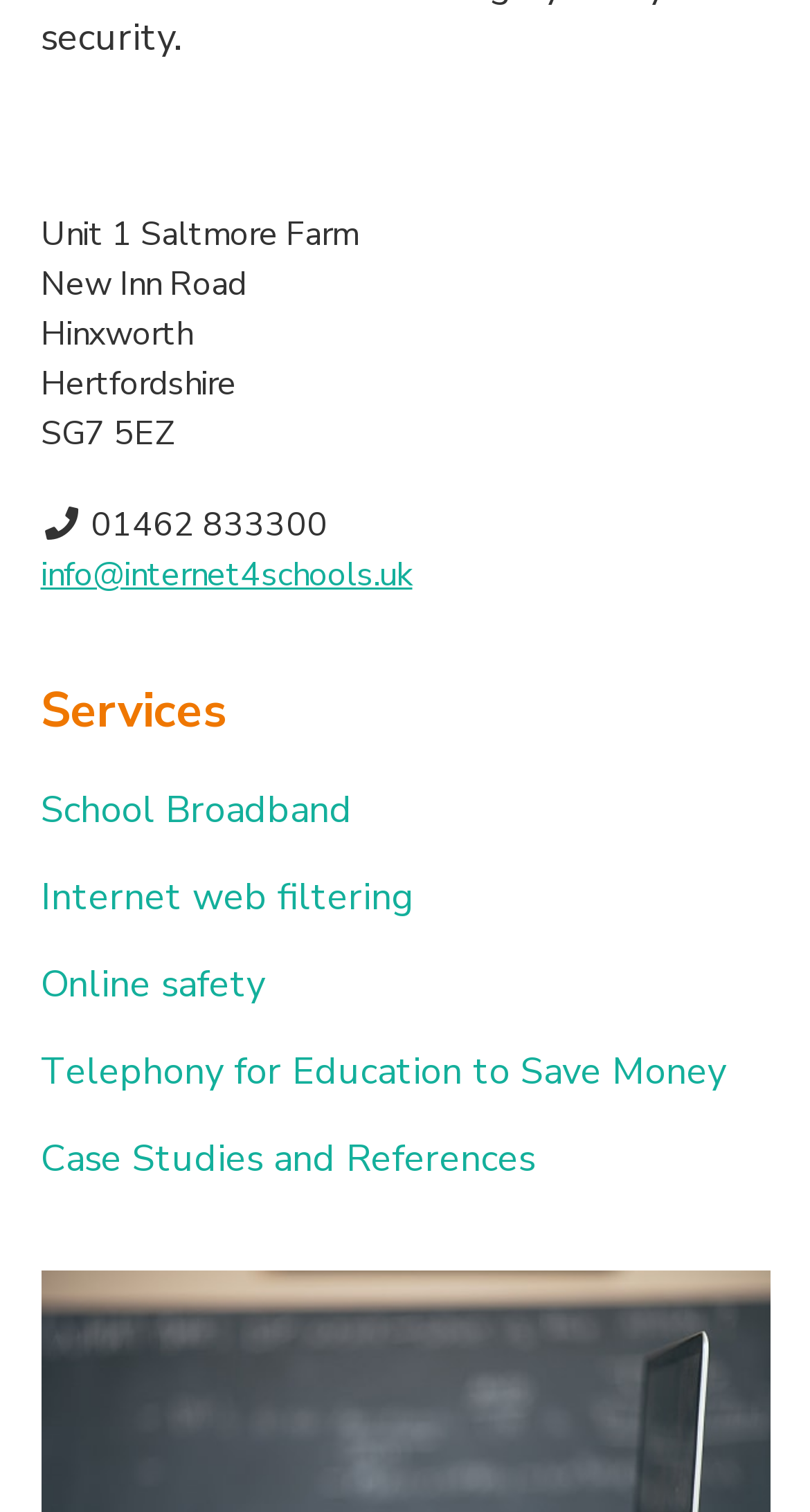What is the phone number of the organization?
Using the image, answer in one word or phrase.

01462 833300